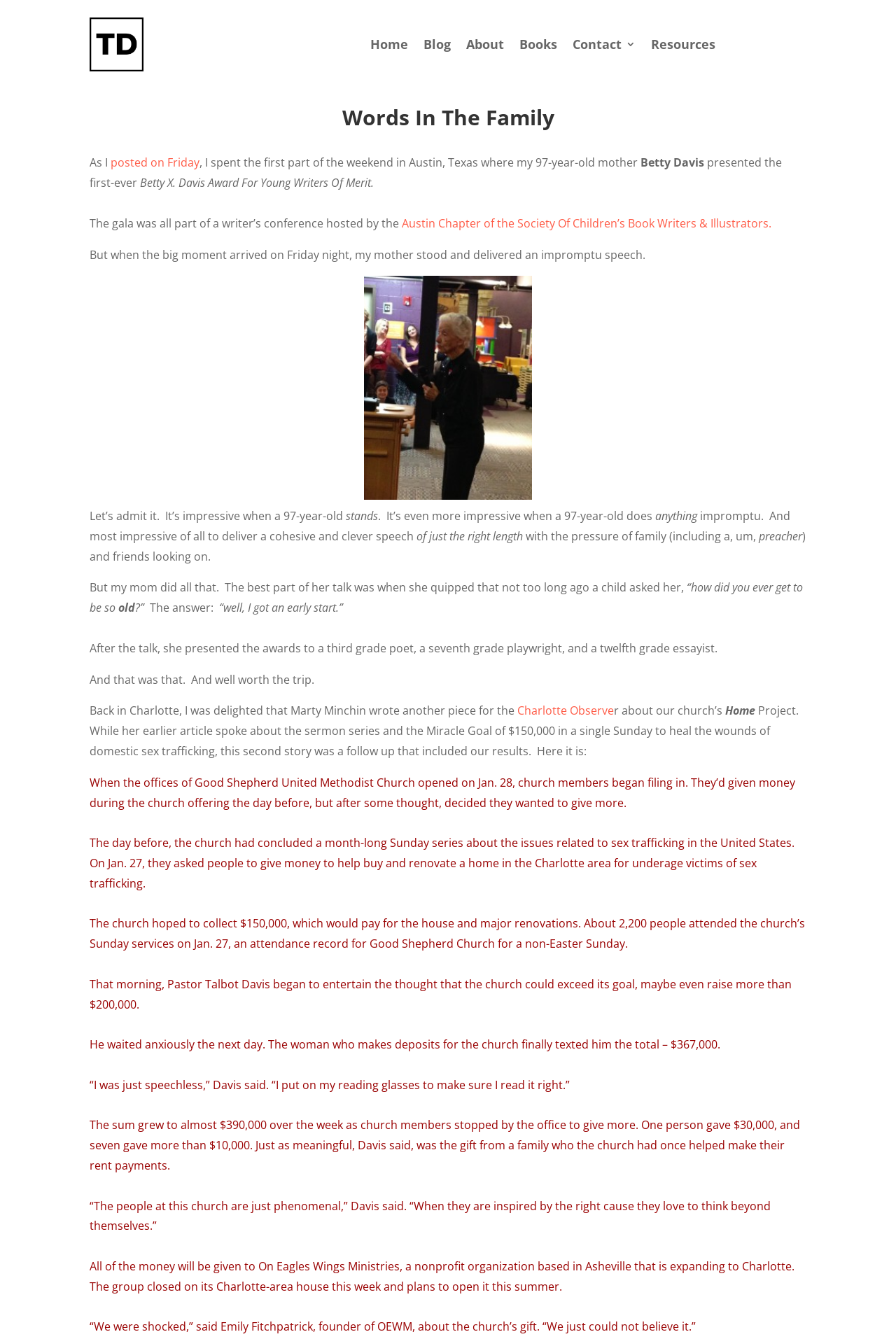From the element description posted on Friday, predict the bounding box coordinates of the UI element. The coordinates must be specified in the format (top-left x, top-left y, bottom-right x, bottom-right y) and should be within the 0 to 1 range.

[0.123, 0.116, 0.223, 0.127]